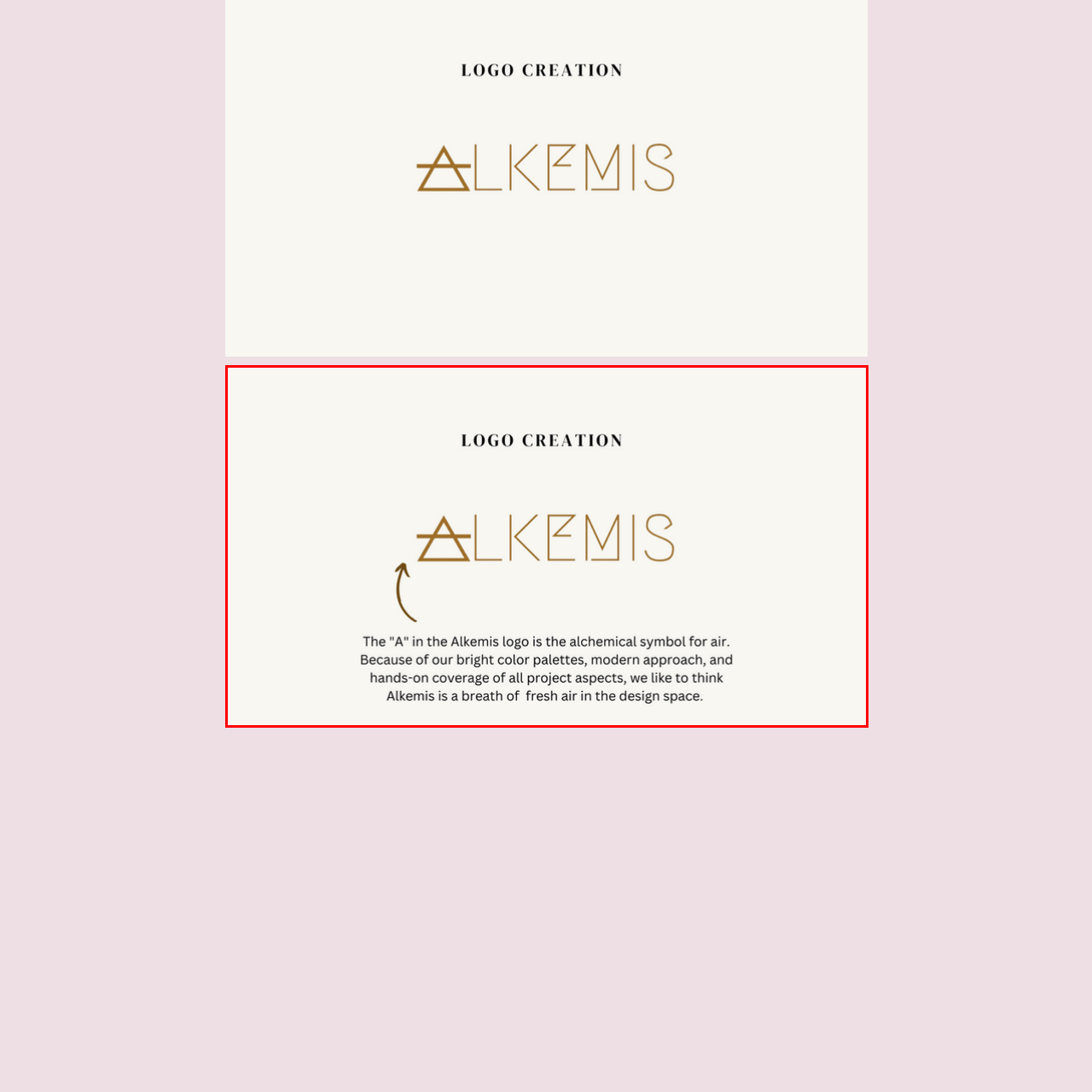Direct your attention to the part of the image marked by the red boundary and give a detailed response to the following question, drawing from the image: What approach does Alkemis embody?

The caption highlights that Alkemis embodies a modern approach, which is characterized by vibrant color palettes and comprehensive project management, positioning the brand as a refreshing presence in the design landscape.